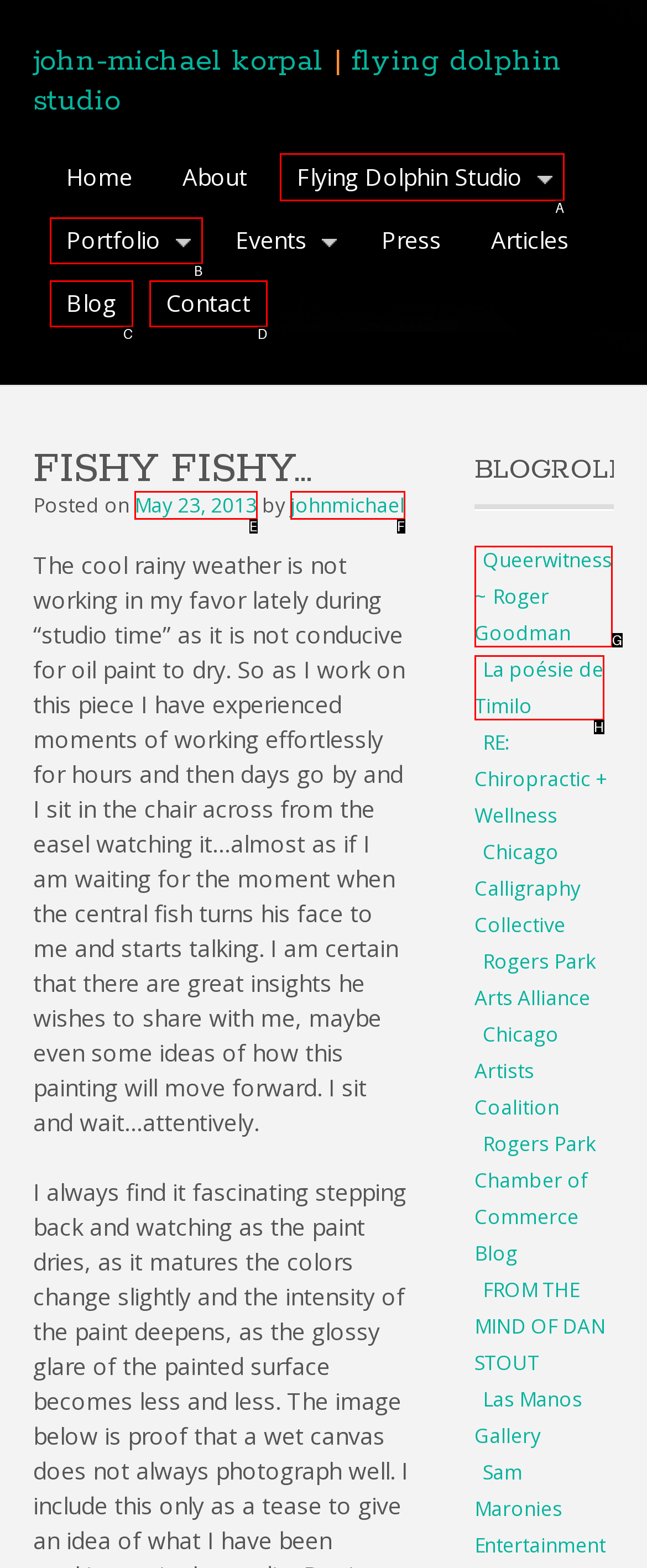Tell me which one HTML element you should click to complete the following task: visit the flying dolphin studio
Answer with the option's letter from the given choices directly.

A